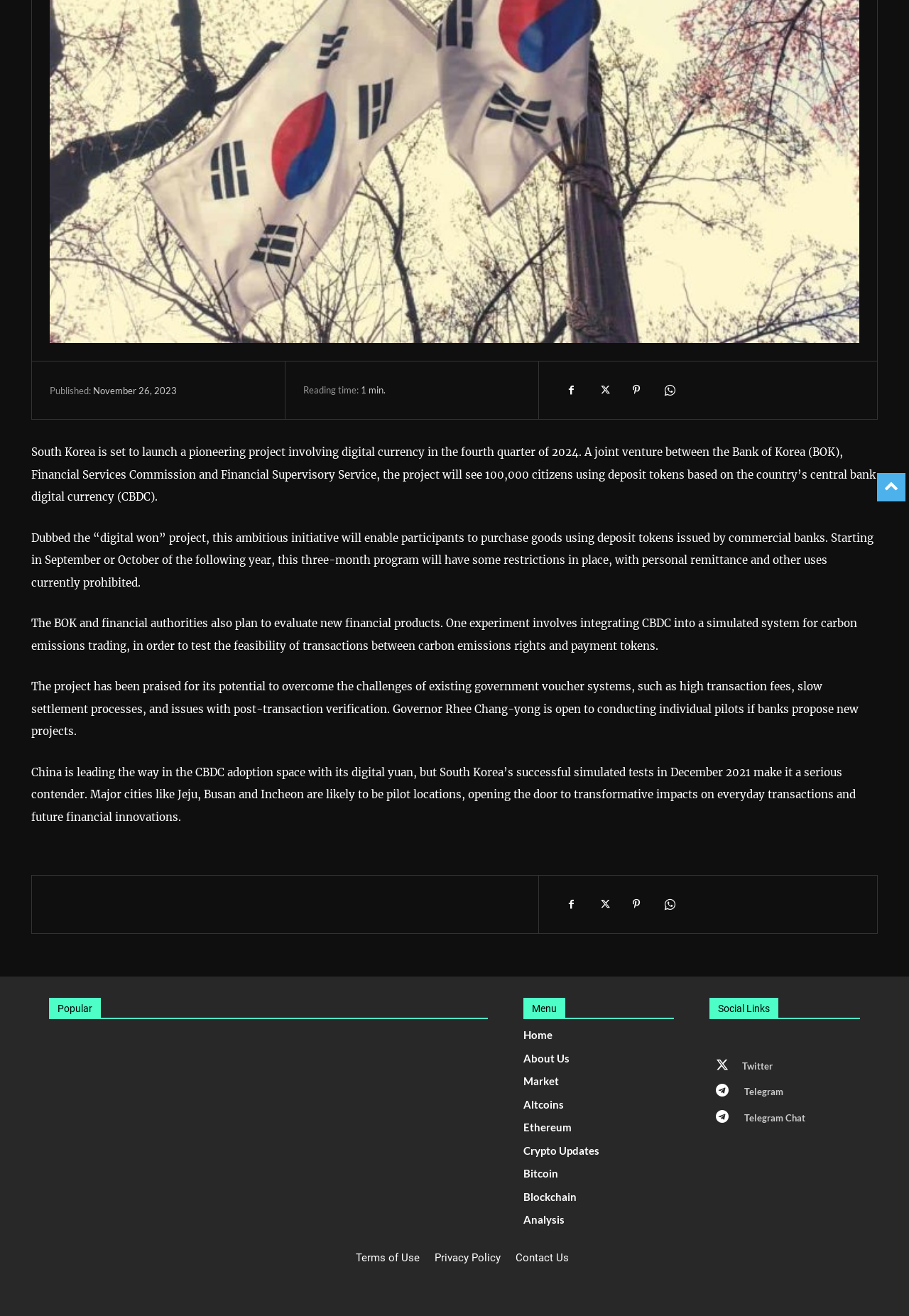Predict the bounding box of the UI element that fits this description: "Crypto Updates".

[0.575, 0.869, 0.741, 0.88]